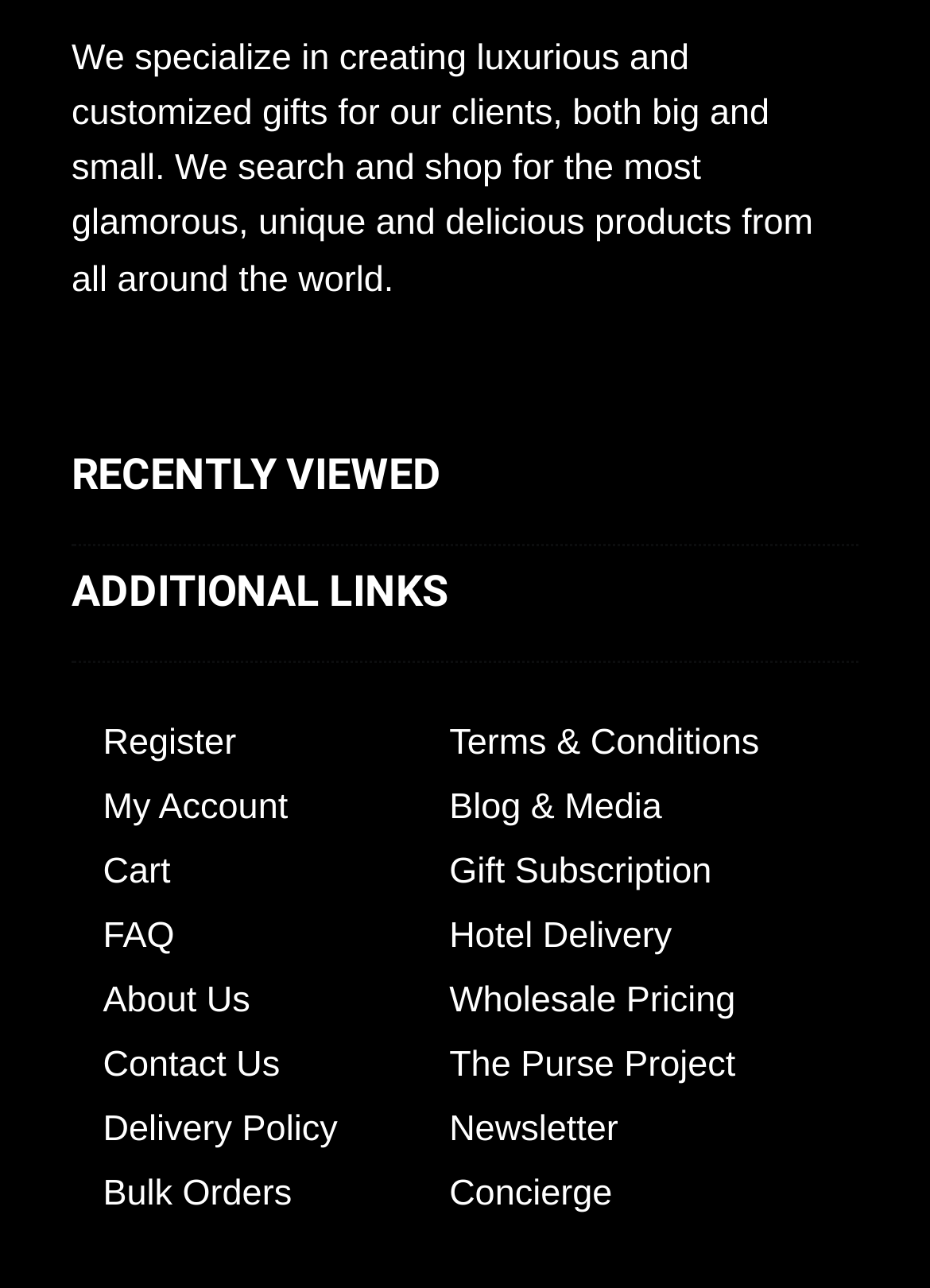Pinpoint the bounding box coordinates of the clickable element needed to complete the instruction: "Register for an account". The coordinates should be provided as four float numbers between 0 and 1: [left, top, right, bottom].

[0.111, 0.561, 0.254, 0.593]